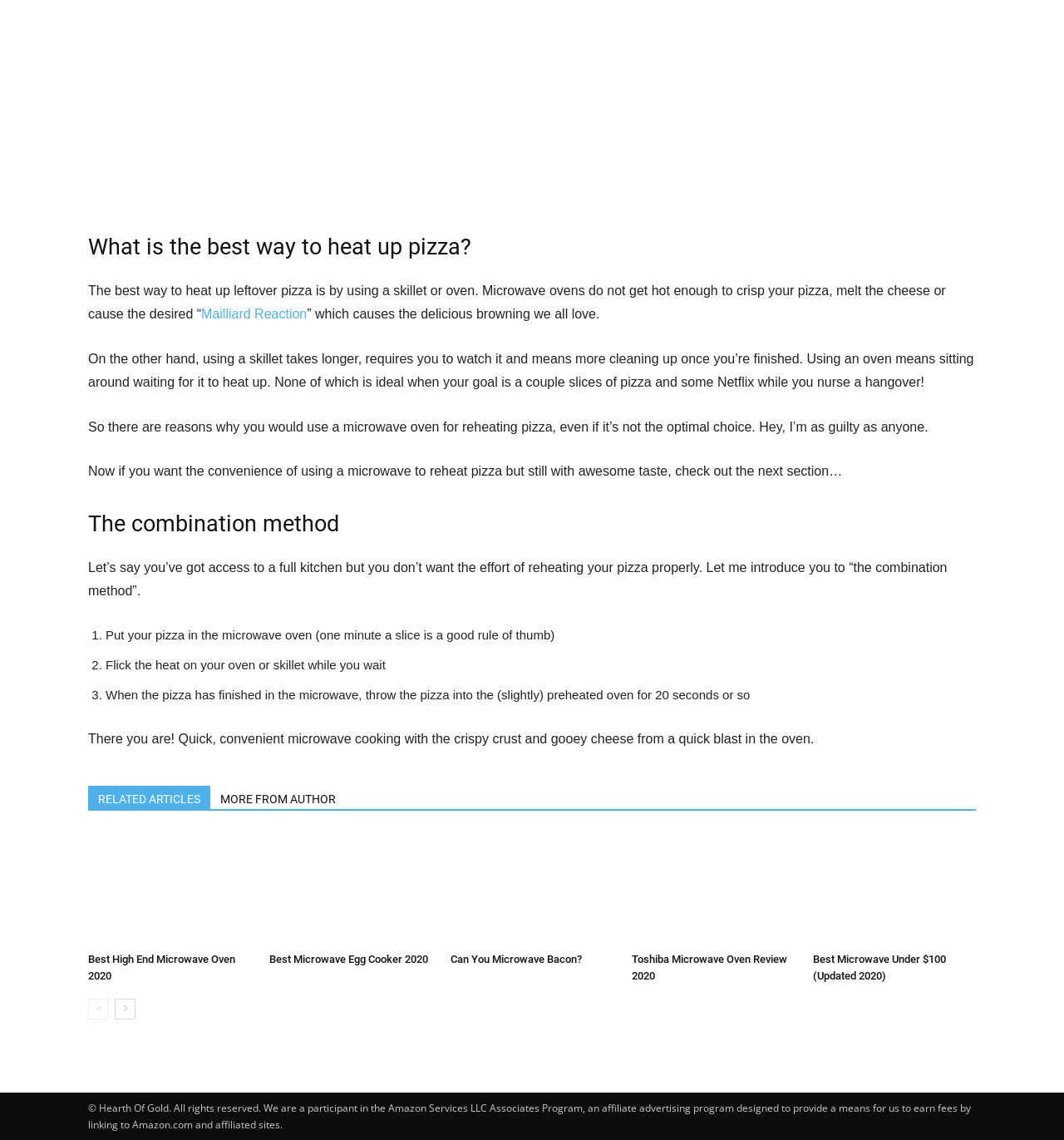Locate the bounding box coordinates of the element to click to perform the following action: 'Check out the Best High End Microwave Oven 2020'. The coordinates should be given as four float values between 0 and 1, in the form of [left, top, right, bottom].

[0.083, 0.836, 0.221, 0.861]